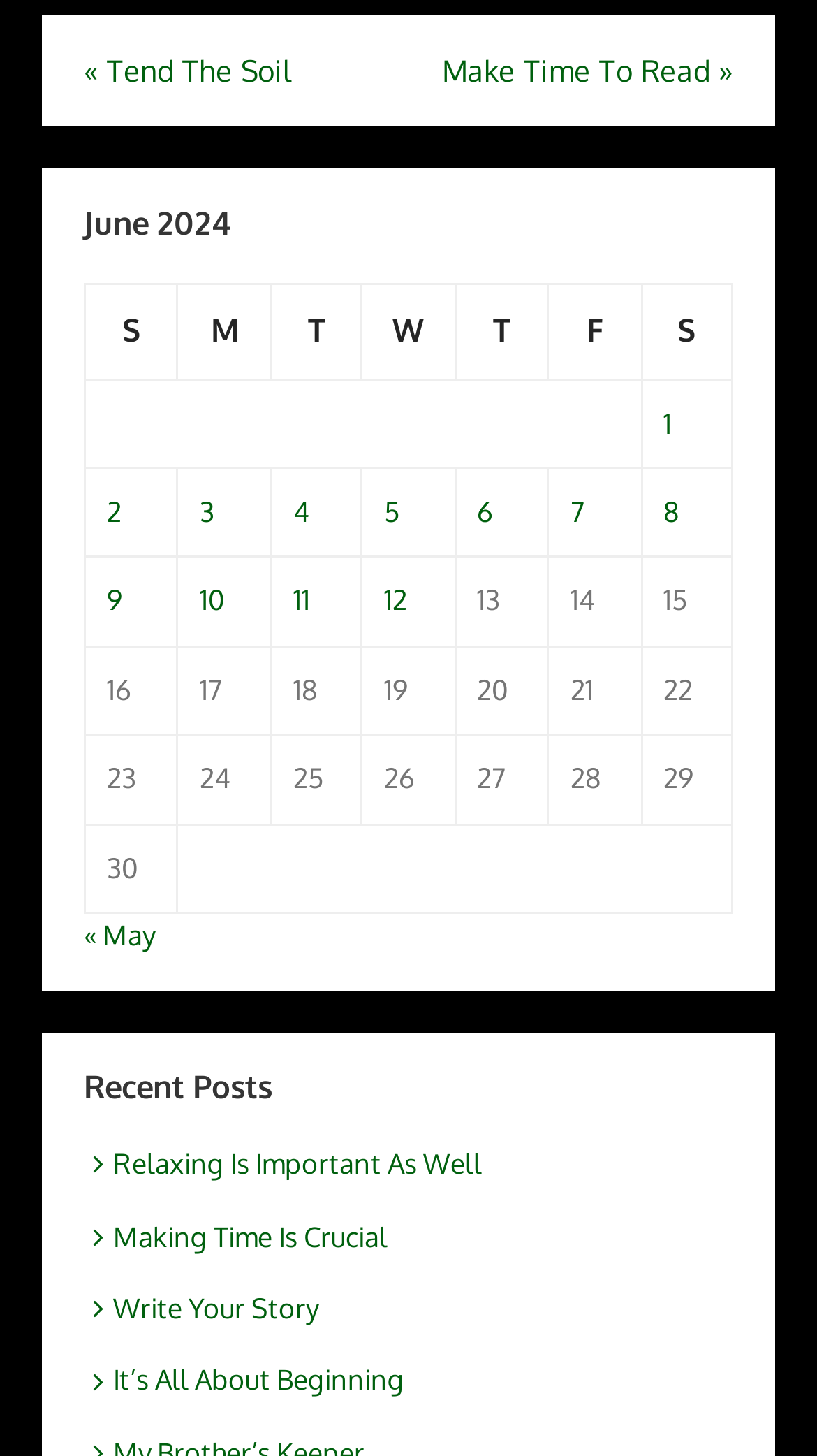What is the purpose of the 'Post navigation' section? Based on the image, give a response in one word or a short phrase.

To navigate between posts